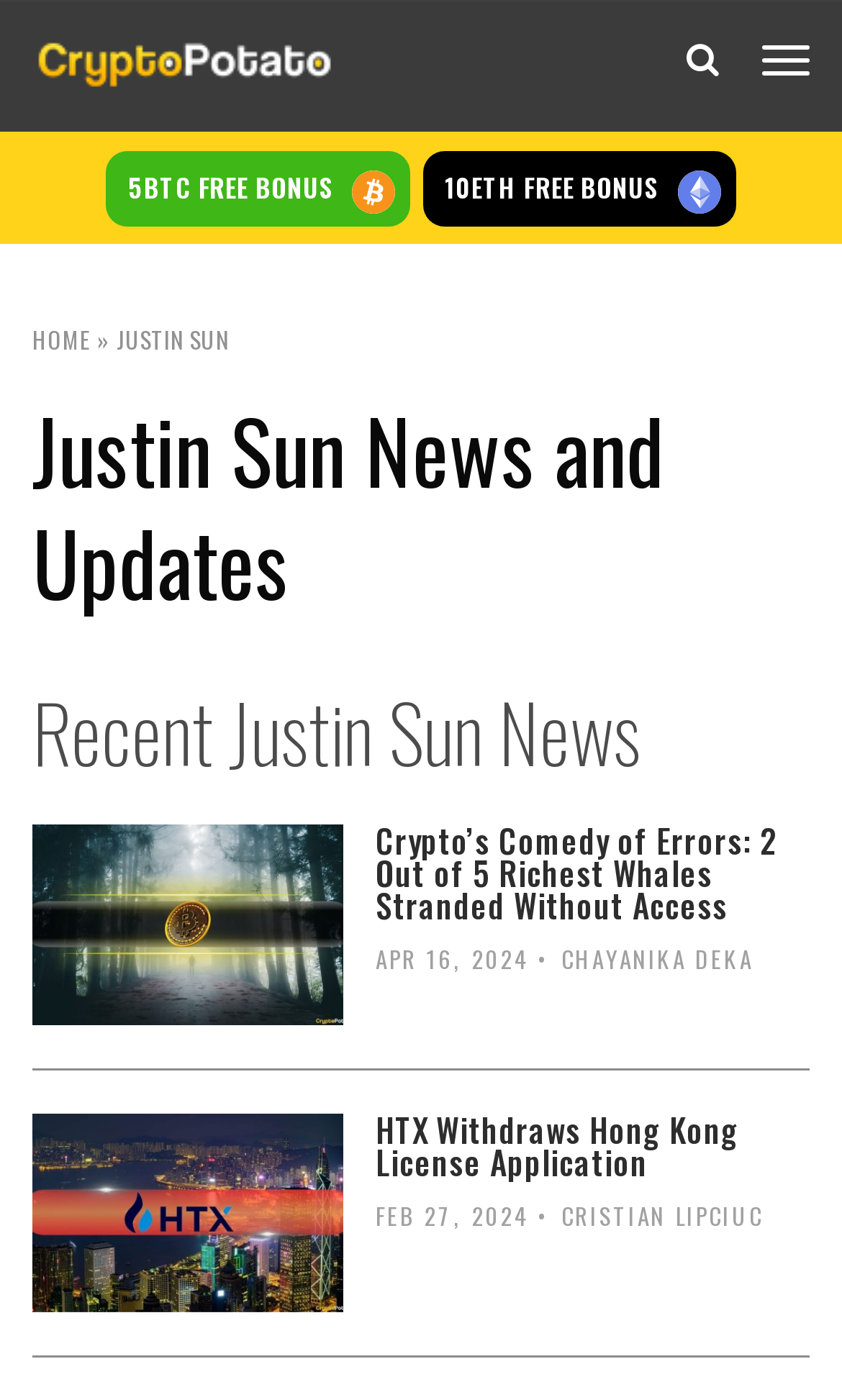Respond to the following question using a concise word or phrase: 
What is the date of the first article?

APR 16, 2024